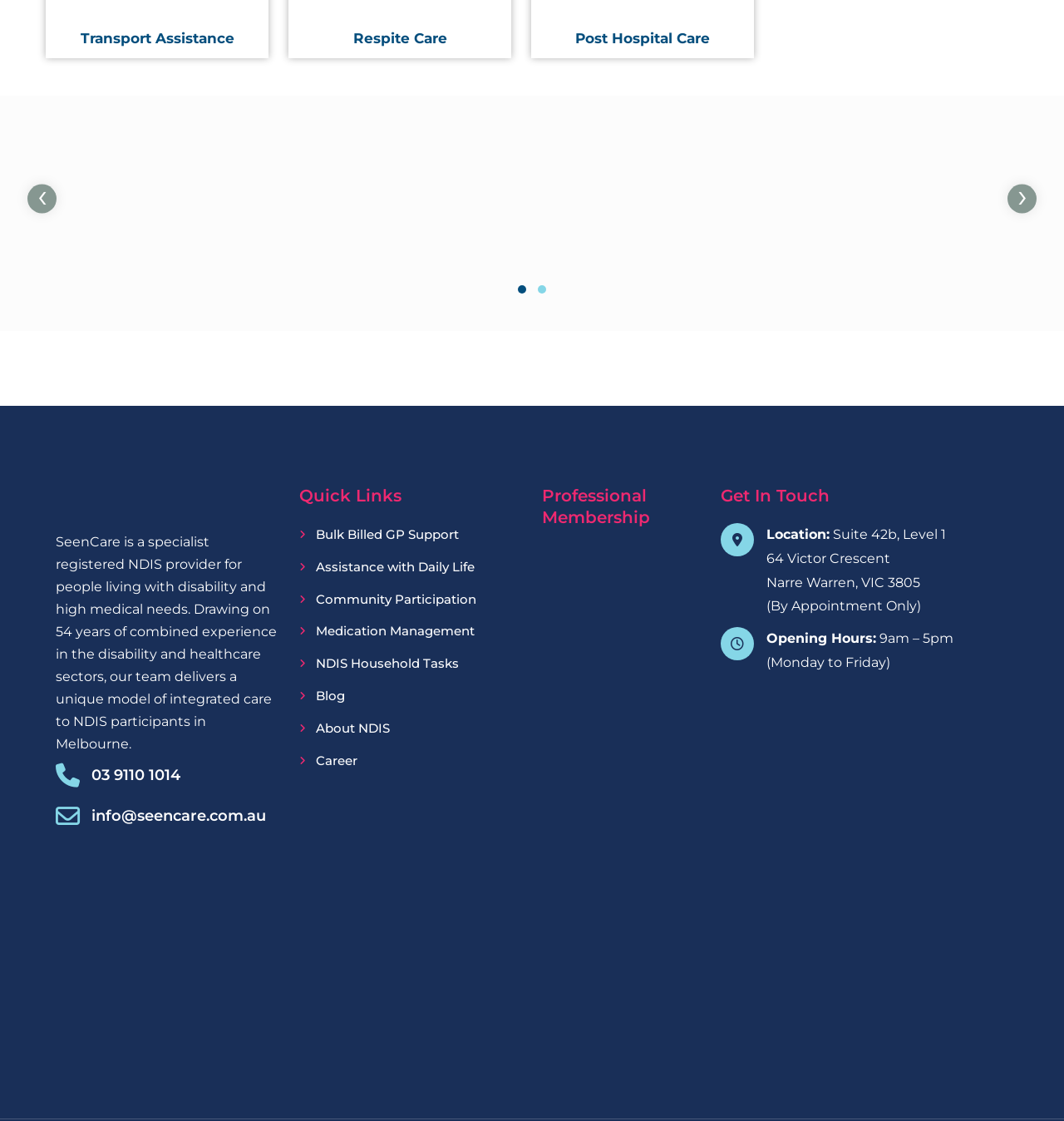Please provide a comprehensive answer to the question below using the information from the image: What are SeenCare's professional memberships?

SeenCare has professional memberships with organizations such as the Australian Nursing & Midwifery Federation, Ahpra and the National Boards, as indicated by the logos in the Professional Membership section of the webpage.